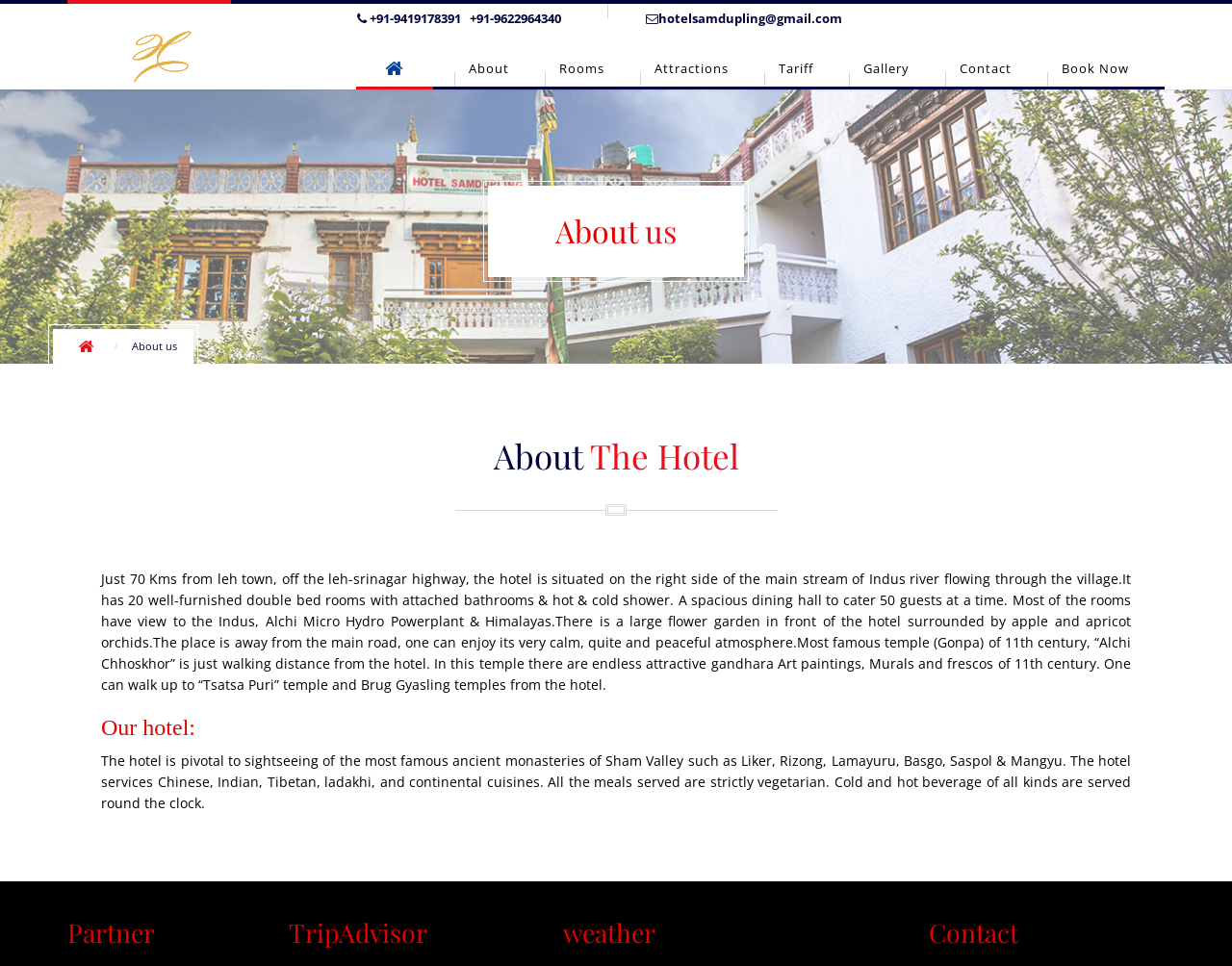Determine the bounding box coordinates (top-left x, top-left y, bottom-right x, bottom-right y) of the UI element described in the following text: Contact

[0.767, 0.052, 0.833, 0.09]